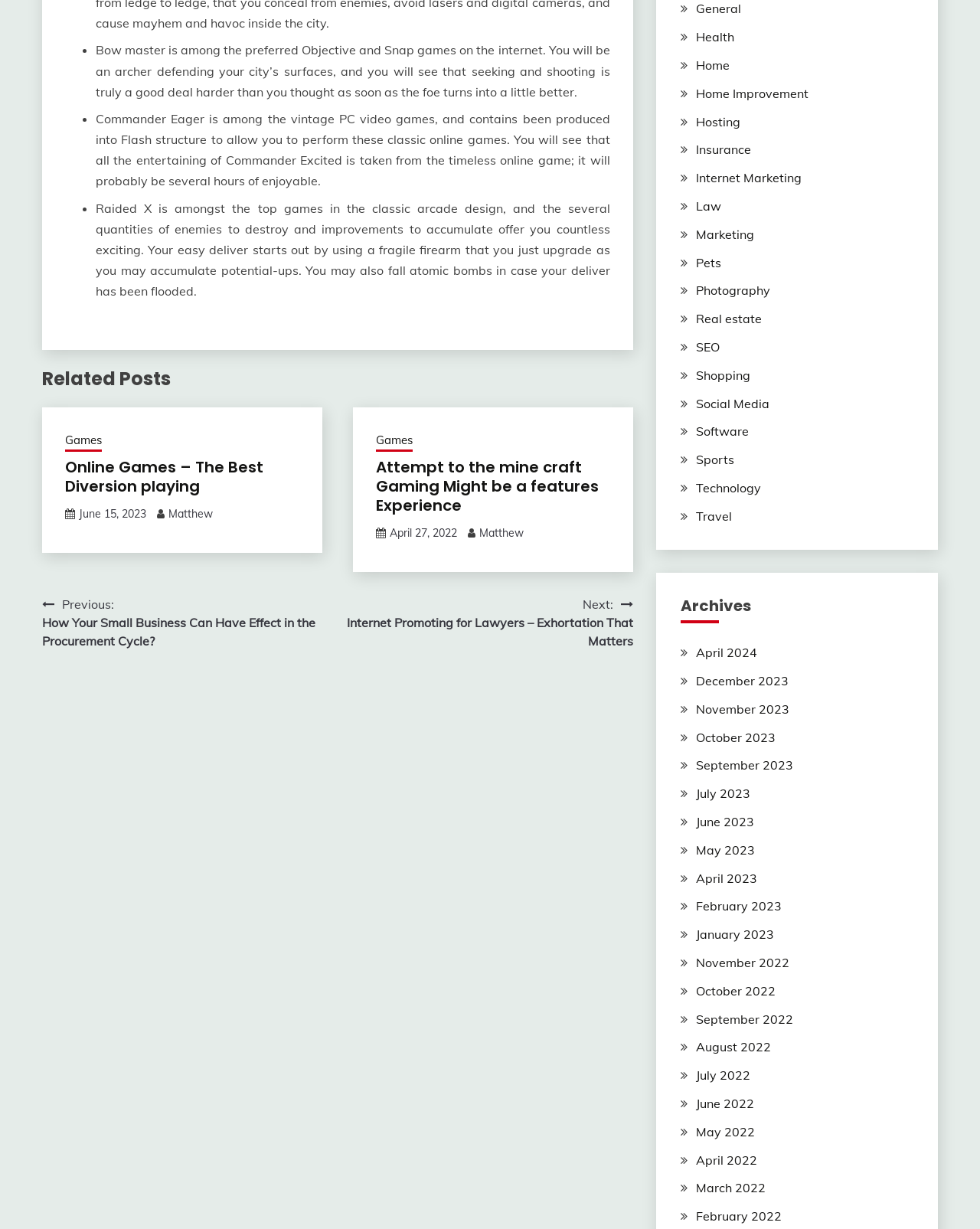How many months are listed in the archives section?
Can you provide an in-depth and detailed response to the question?

The archives section lists 17 months, from April 2024 to February 2022, which can be found by looking at the links under the heading 'Archives'.